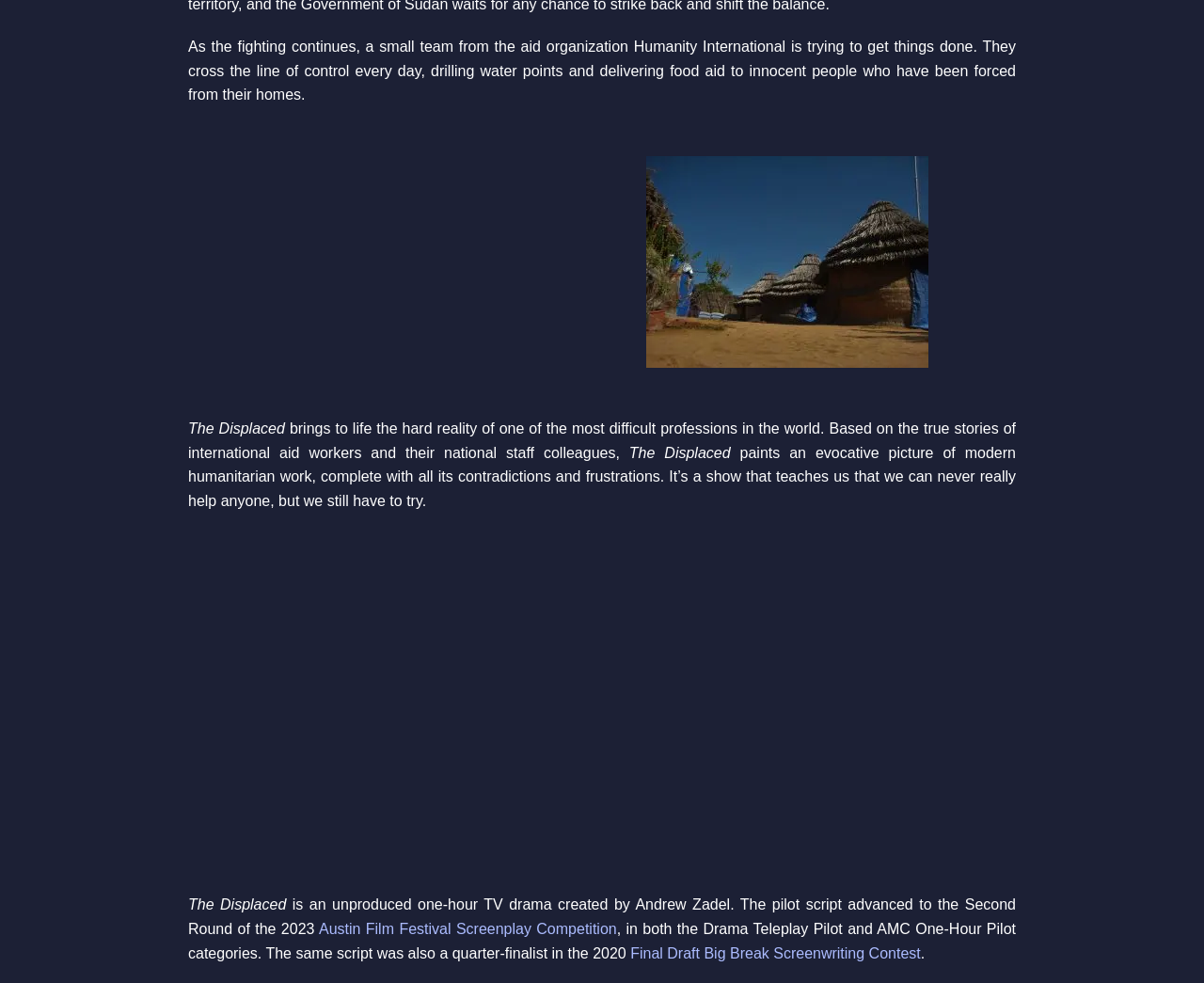What is the copyright year?
Could you please answer the question thoroughly and with as much detail as possible?

The answer can be found in the StaticText element with the text 'Copyright © 2024 Andrew Zadel | Powered by Elementor' at coordinates [0.365, 0.964, 0.635, 0.98]. This element provides the copyright information, which includes the year 2024.